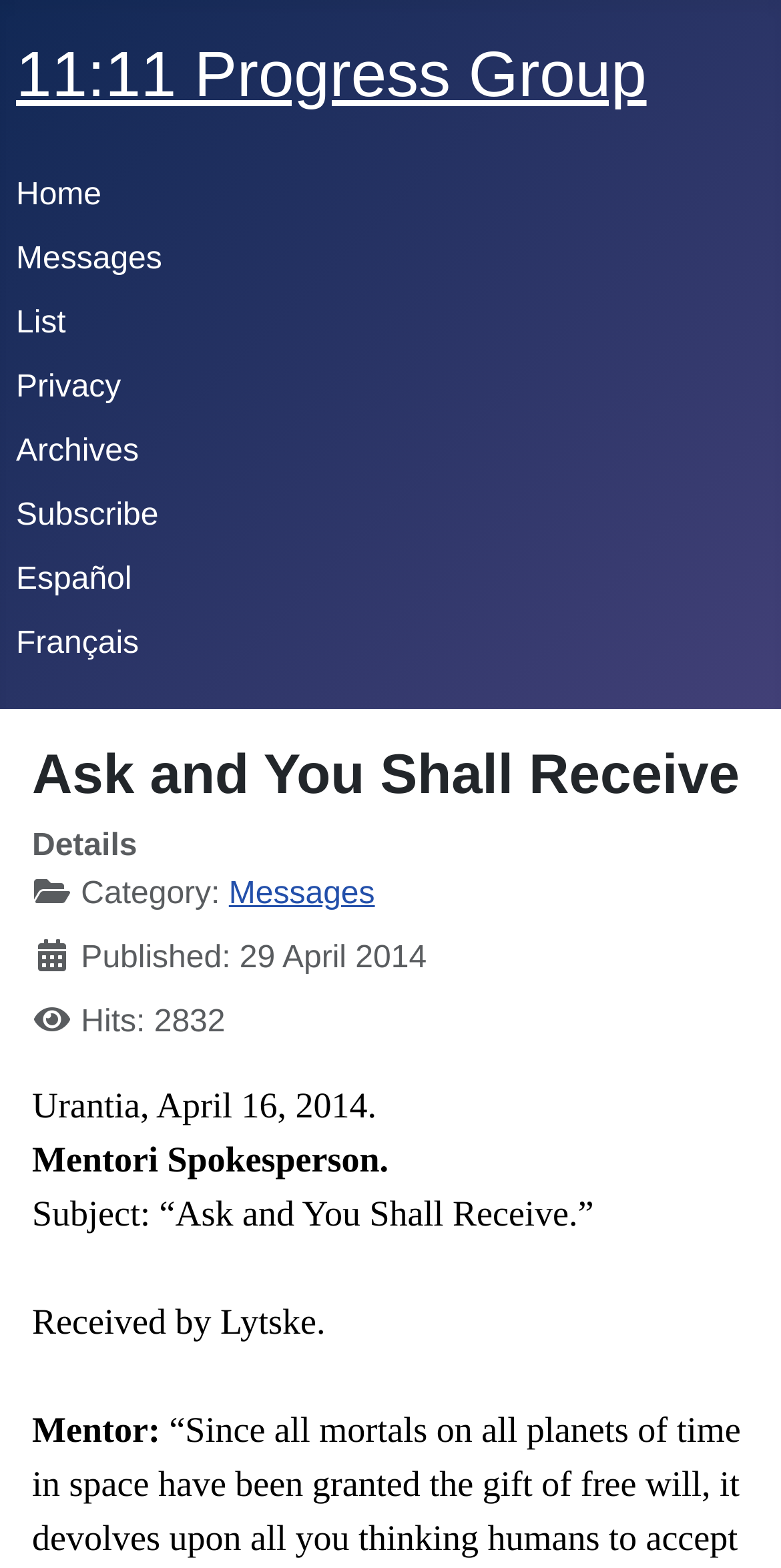When was the message published?
Please answer the question with a detailed and comprehensive explanation.

I found the answer by looking at the time element which contains the StaticText 'Published: 29 April 2014'.